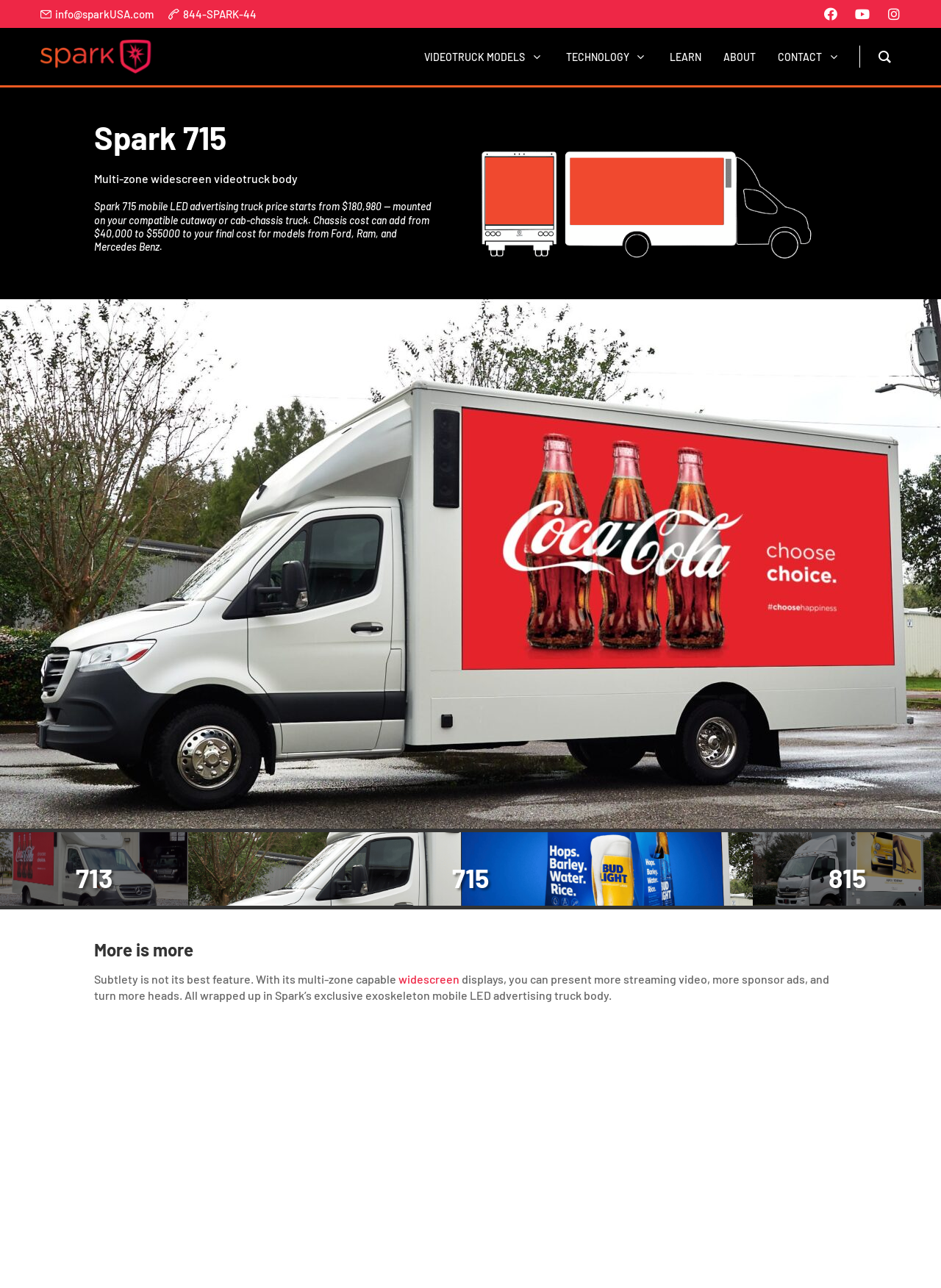Answer the question below using just one word or a short phrase: 
What is the purpose of the Spark 715?

Mobile LED advertising